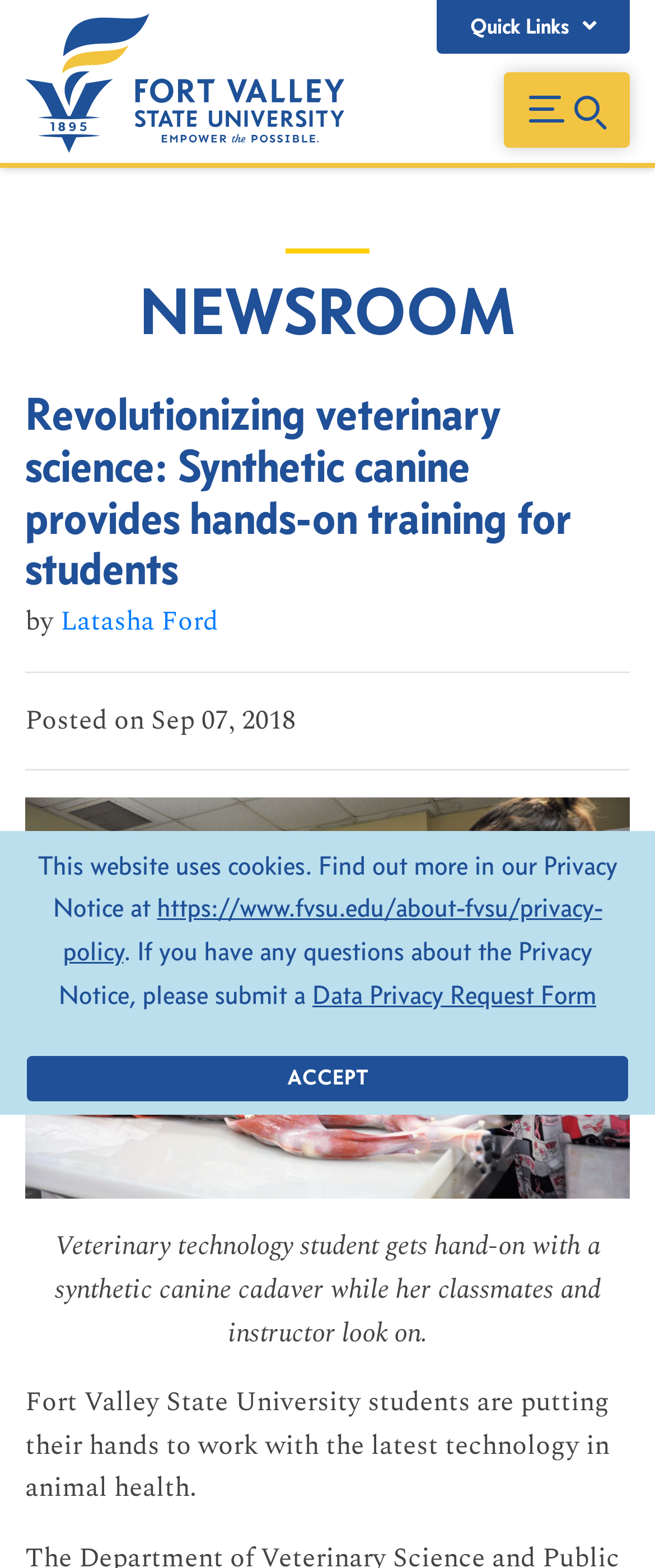Identify and provide the bounding box coordinates of the UI element described: "Data Privacy Request Form". The coordinates should be formatted as [left, top, right, bottom], with each number being a float between 0 and 1.

[0.477, 0.624, 0.91, 0.644]